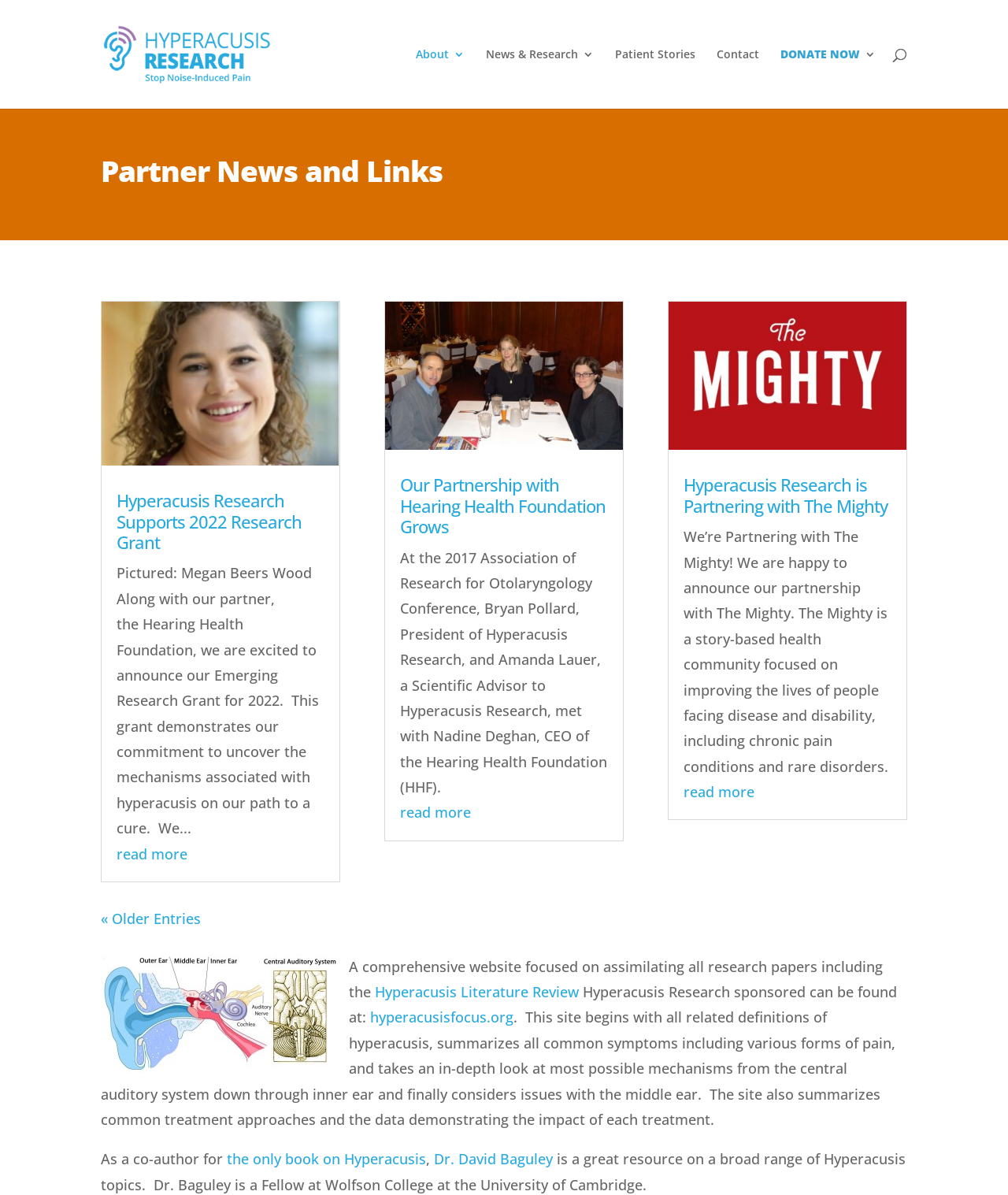Please specify the coordinates of the bounding box for the element that should be clicked to carry out this instruction: "visit the 'About' page". The coordinates must be four float numbers between 0 and 1, formatted as [left, top, right, bottom].

[0.412, 0.041, 0.461, 0.091]